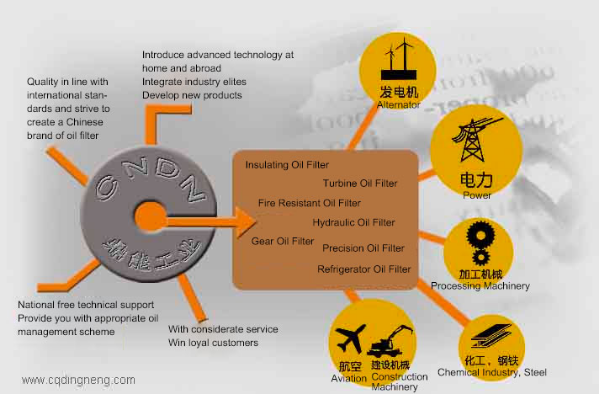What is CNDN's mission?
Give a detailed explanation using the information visible in the image.

The visual summary communicates the company's mission to lead in industrial applications through the development and refinement of technologically advanced products, as stated in the text beside the central emblem.